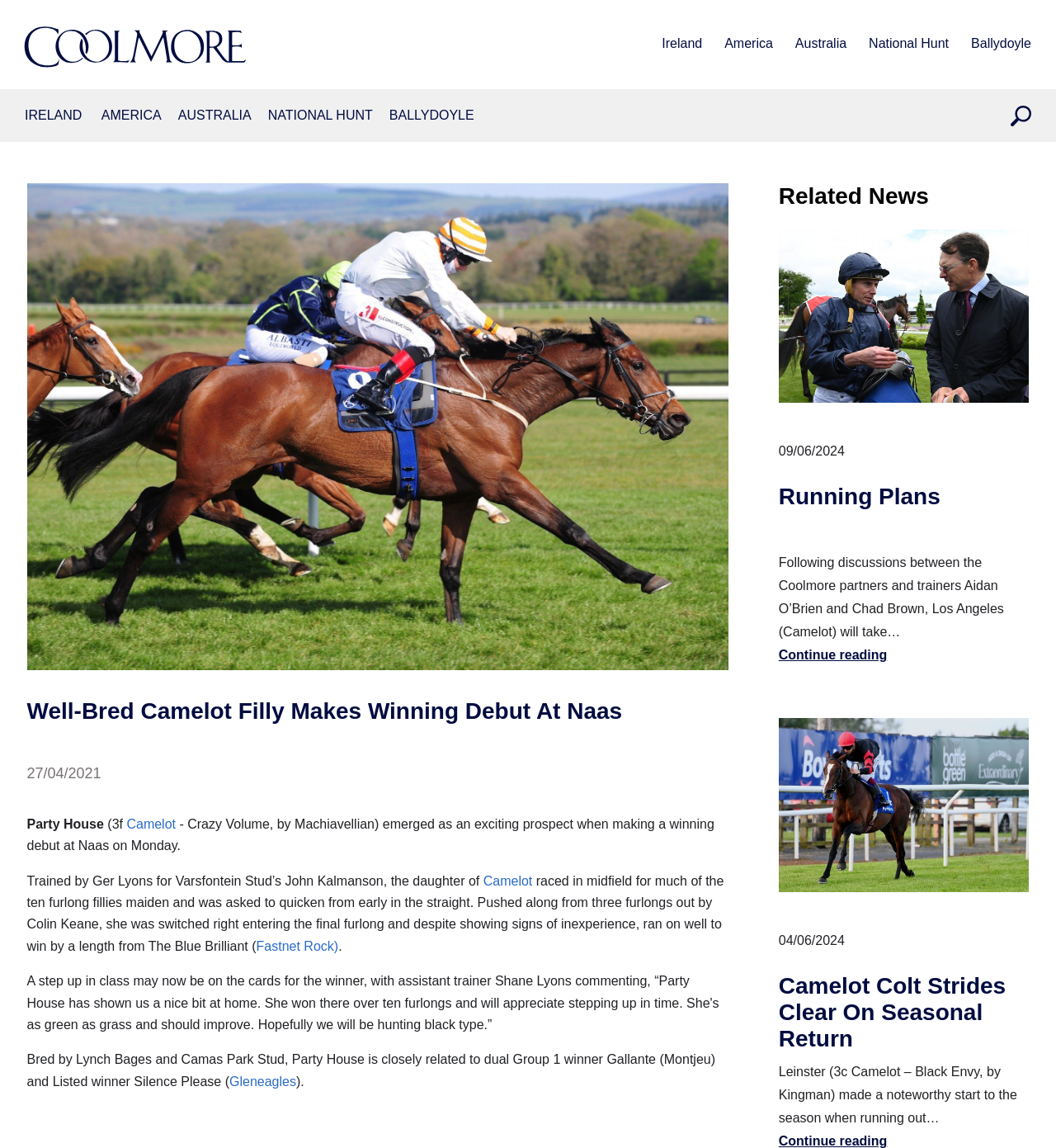Provide the bounding box coordinates of the HTML element this sentence describes: "National Hunt". The bounding box coordinates consist of four float numbers between 0 and 1, i.e., [left, top, right, bottom].

[0.254, 0.09, 0.353, 0.113]